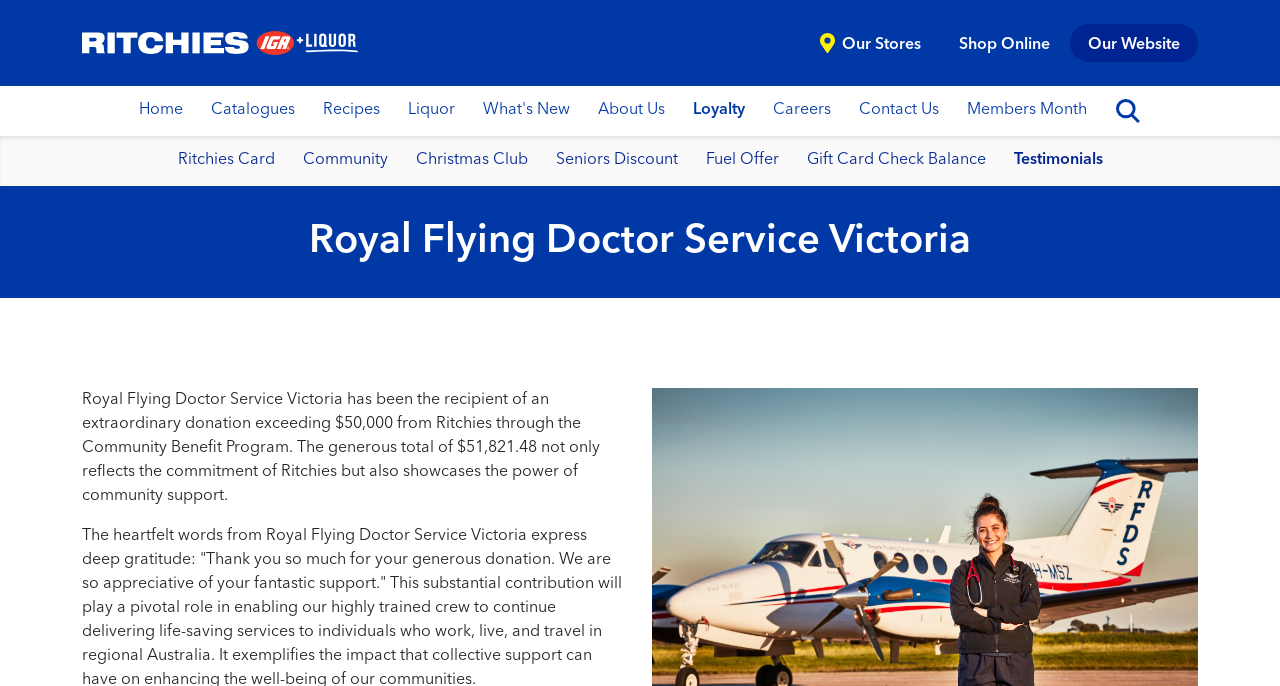Find the bounding box coordinates for the HTML element described in this sentence: "Meet the Crew". Provide the coordinates as four float numbers between 0 and 1, in the format [left, top, right, bottom].

[0.285, 0.198, 0.368, 0.271]